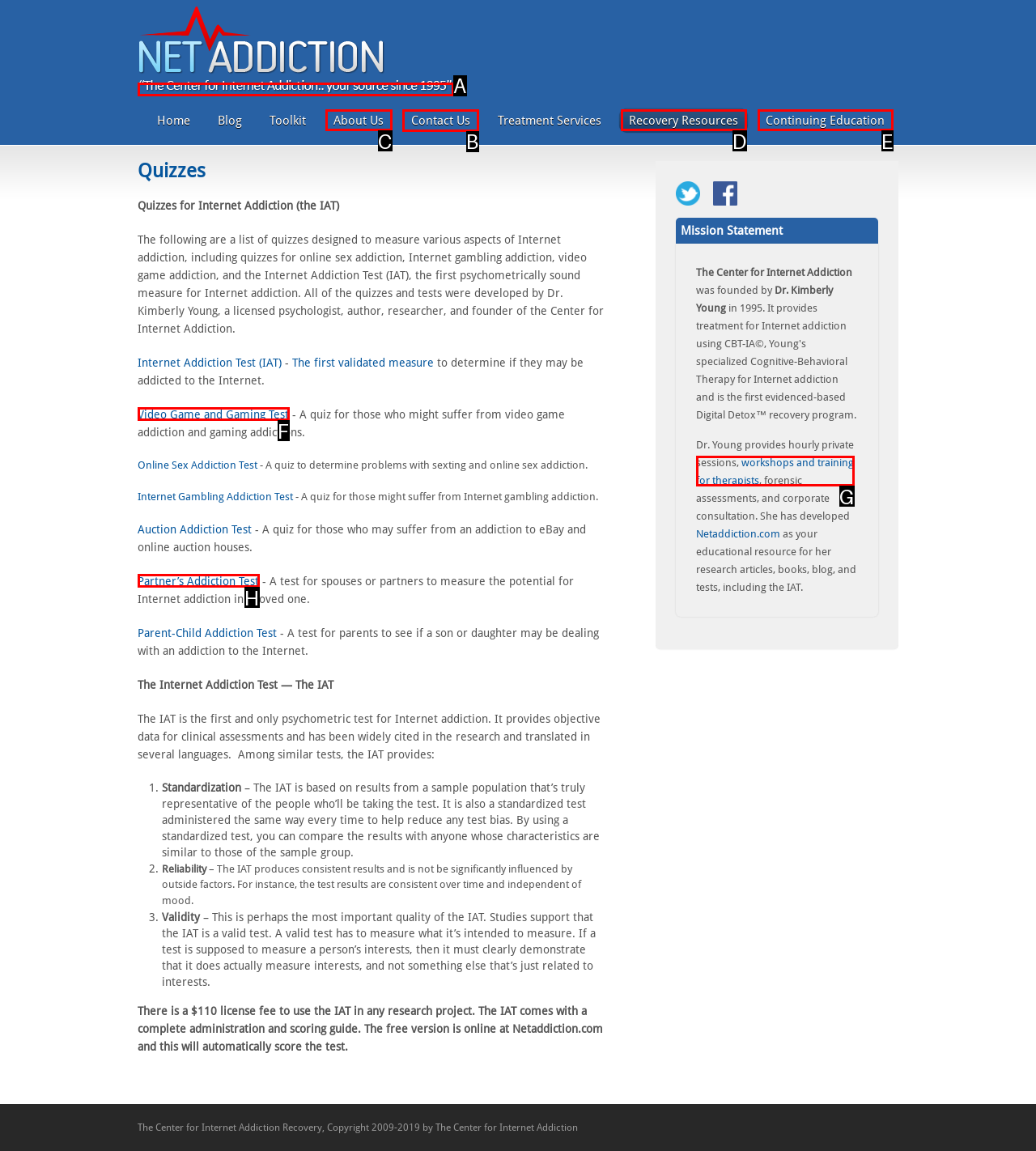Select the appropriate HTML element that needs to be clicked to execute the following task: Click on the 'Contact Us' link. Respond with the letter of the option.

B